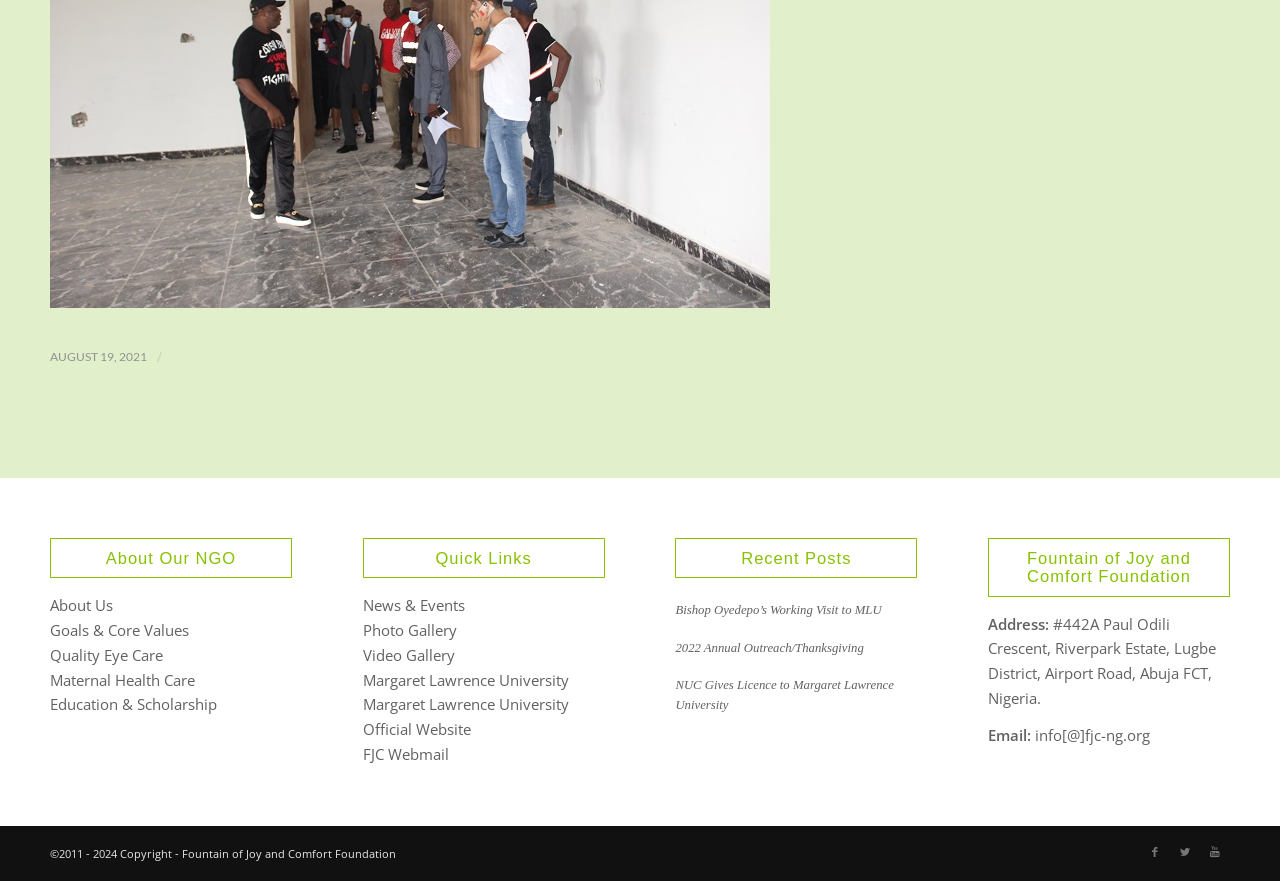What is the name of the NGO?
Based on the screenshot, give a detailed explanation to answer the question.

I found the answer by looking at the heading 'Fountain of Joy and Comfort Foundation' at the bottom of the webpage, which seems to be the name of the NGO.